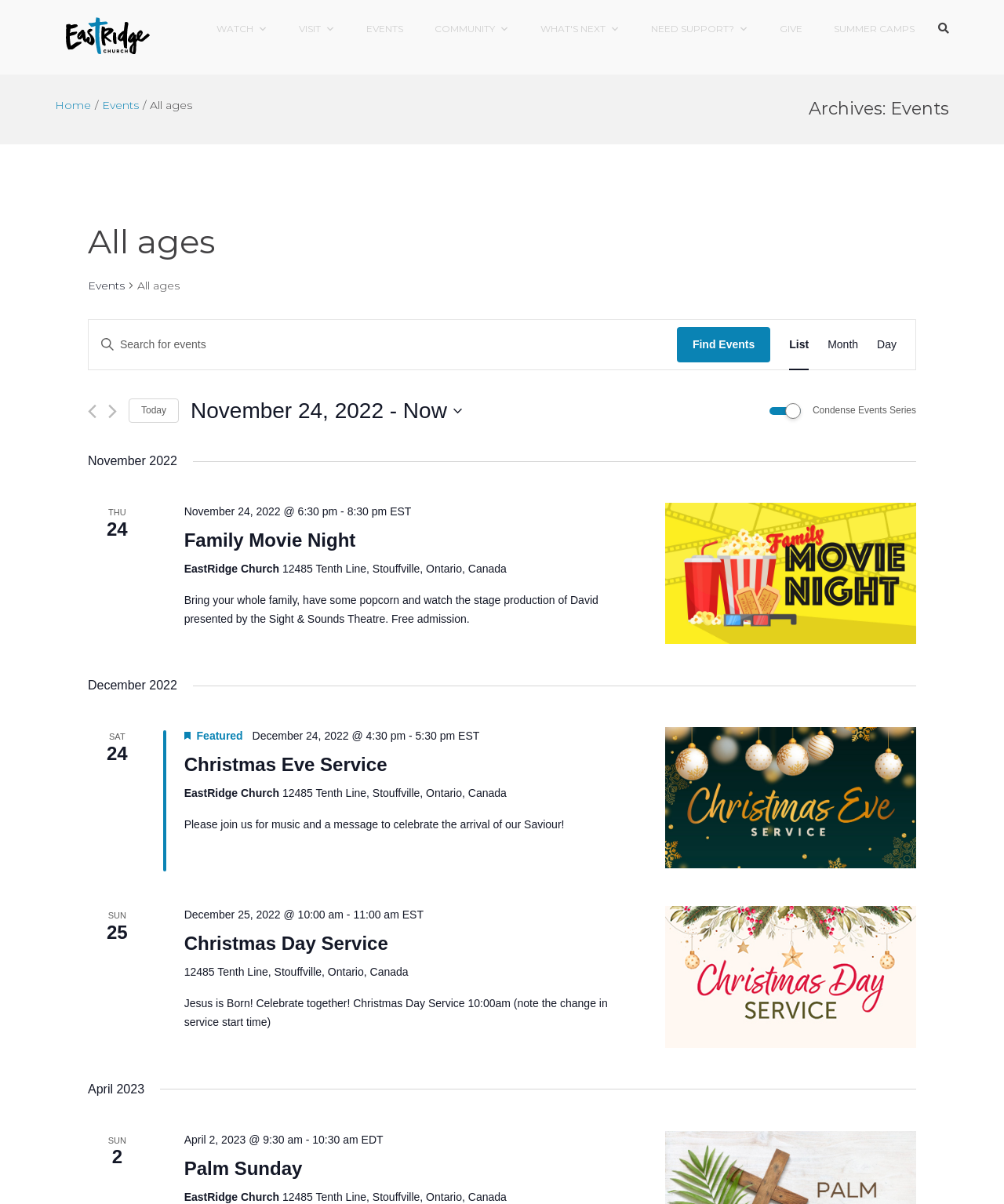Determine the bounding box coordinates for the area that should be clicked to carry out the following instruction: "Read more about the latest entertainment news and movies".

None